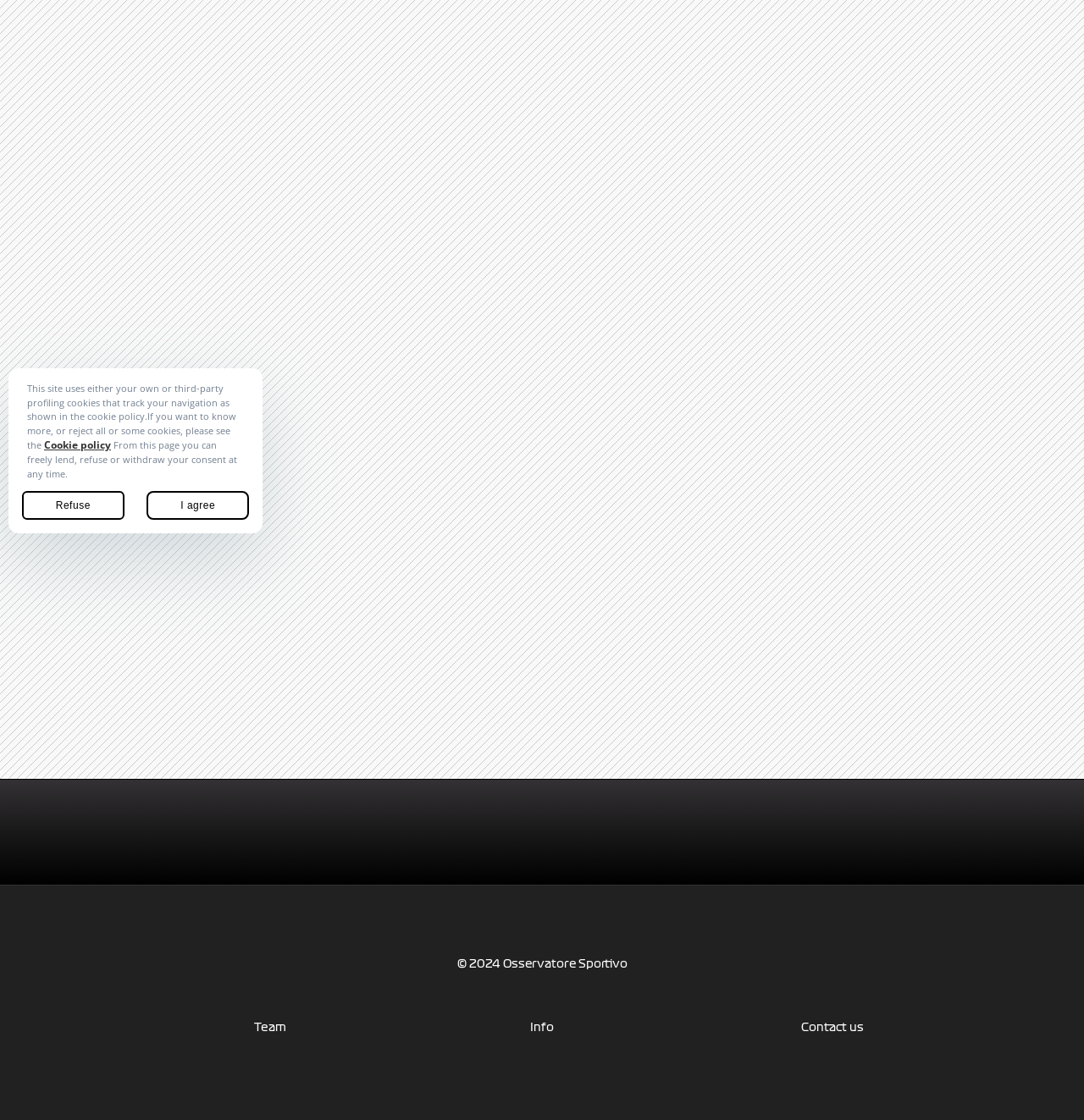Find the bounding box coordinates for the element described here: "Team".

[0.234, 0.908, 0.264, 0.924]